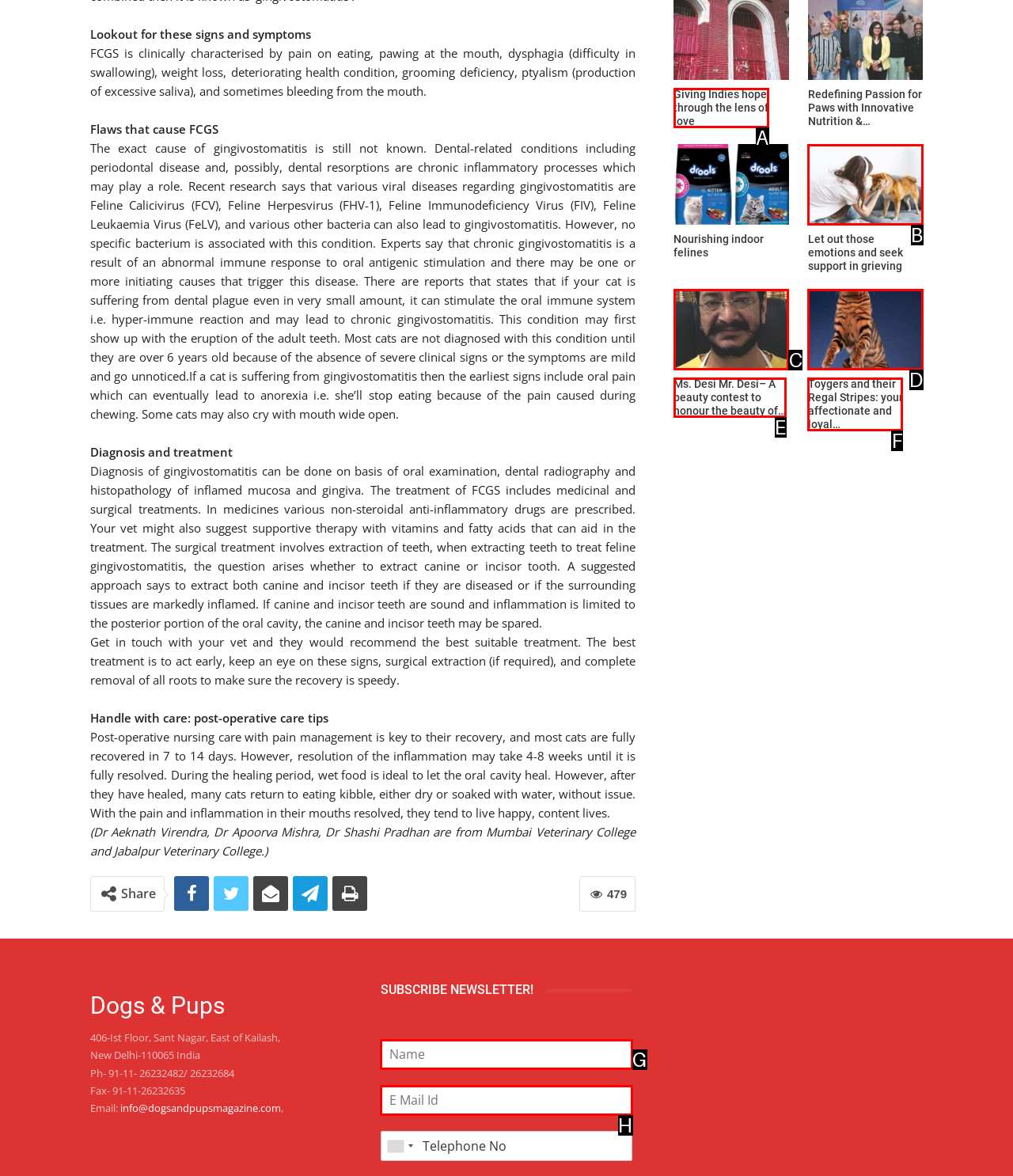Match the element description: Jobs to the correct HTML element. Answer with the letter of the selected option.

None